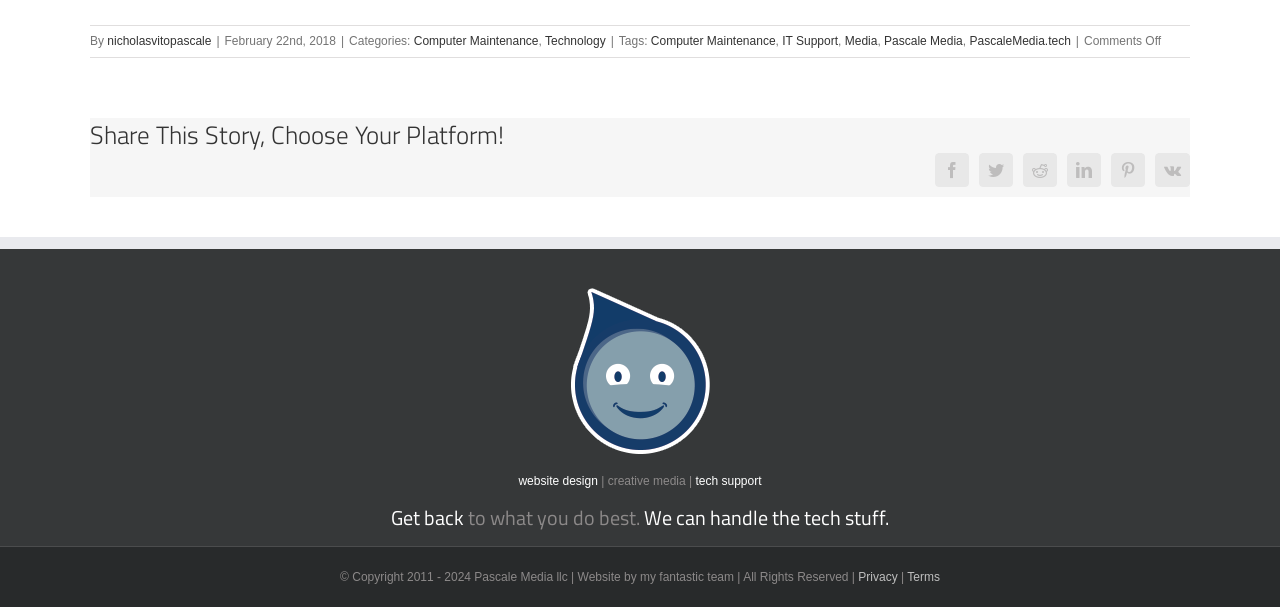Find the bounding box coordinates of the area to click in order to follow the instruction: "Share this story on Facebook".

[0.73, 0.253, 0.757, 0.309]